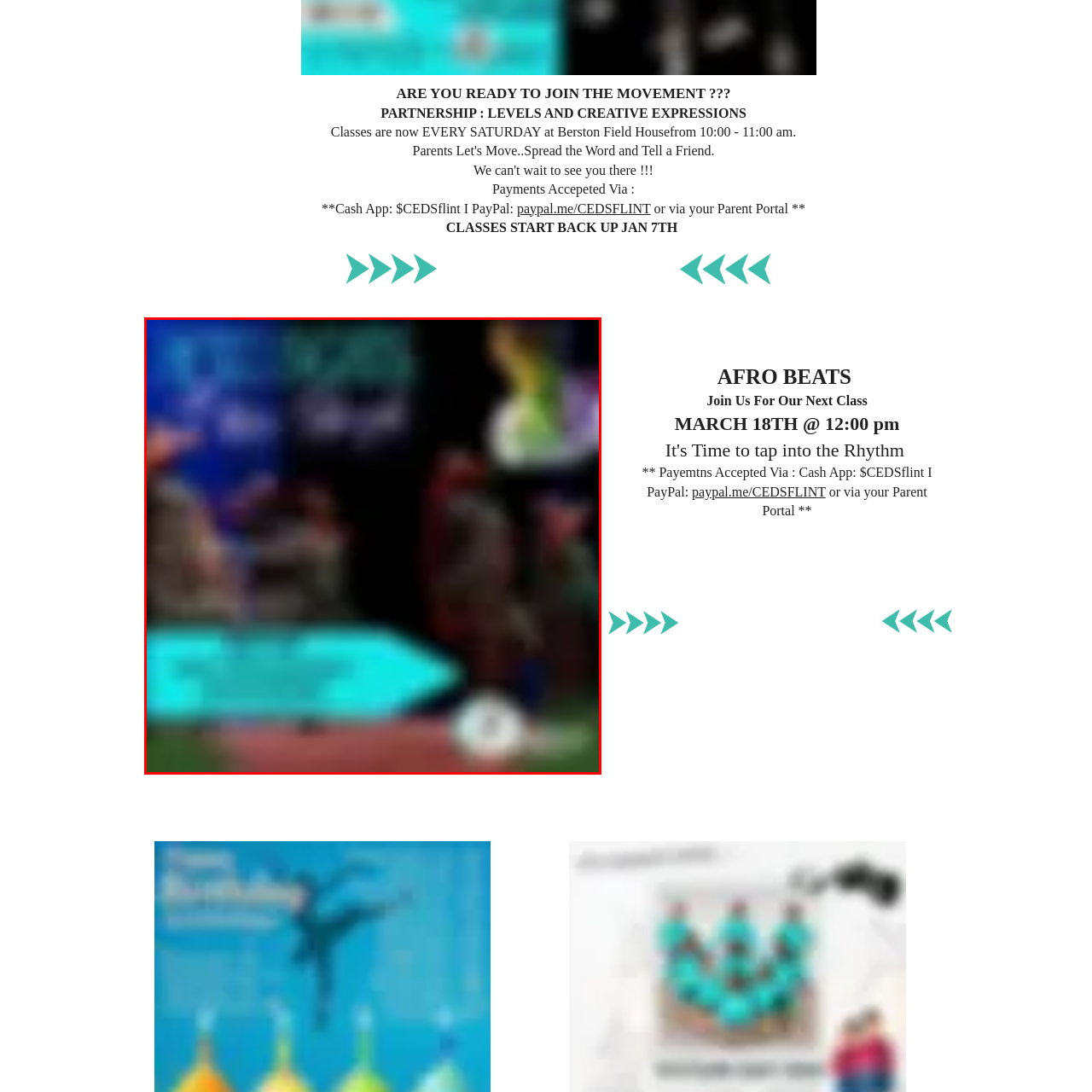Detail the visual elements present in the red-framed section of the image.

The image features a vibrant promotional graphic for an Afro Beats dance class. The background showcases lively performers engaging in a dance, embodying the energy and rhythm of the Afro Beats genre. Prominently displayed is the title "AFRO BEATS," inviting participants to join the upcoming class. The graphic also includes details about the next class taking place on **MARCH 18TH @ 12:00 pm**, encouraging interested individuals to sign up. Alongside this, there are payment options highlighted, including Cash App and PayPal, making registration accessible. The designed layout, infused with dynamic colors and playful graphics, sets an inviting tone for prospective dancers eager to embrace the movement.